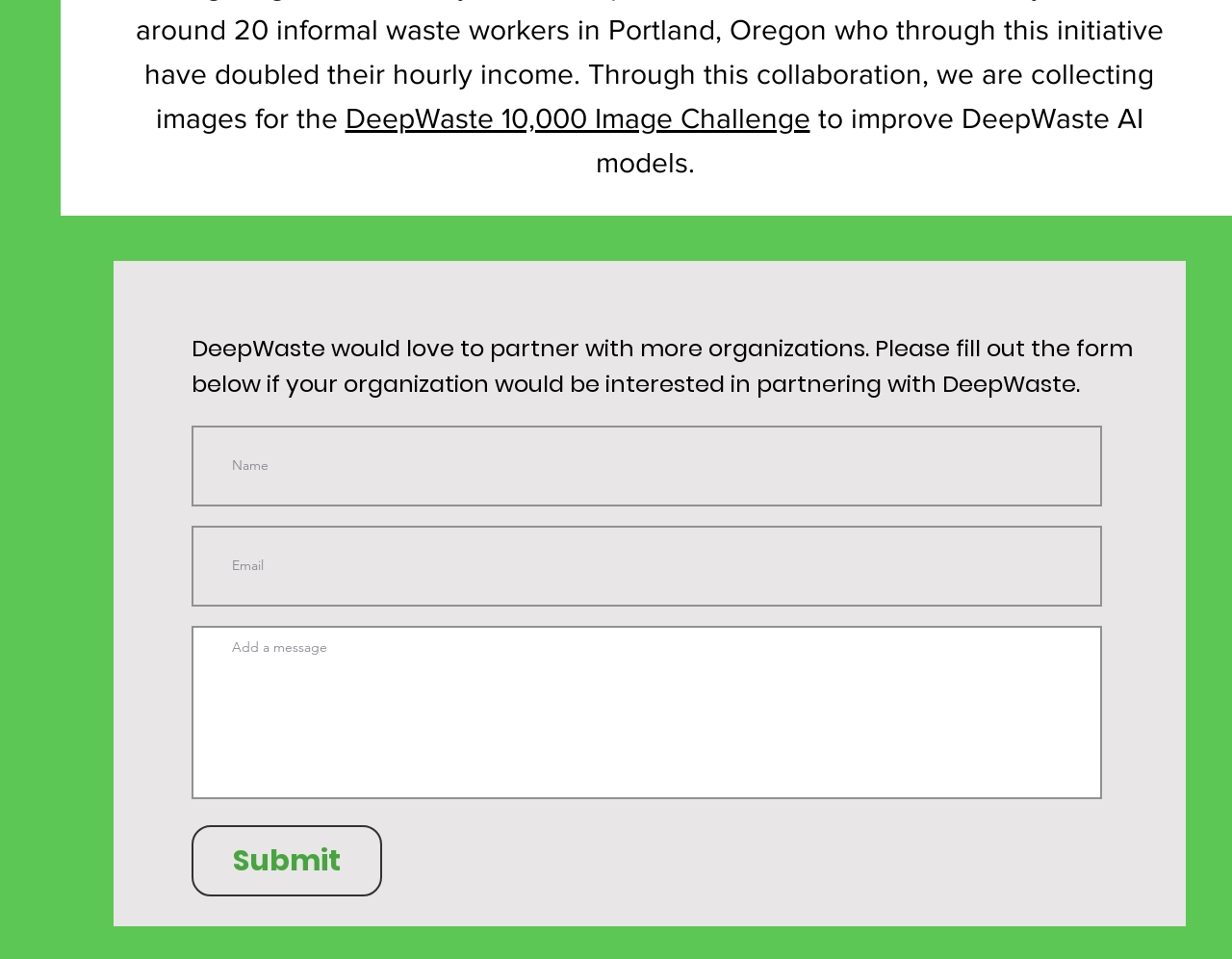Give the bounding box coordinates for this UI element: "placeholder="Add a message"". The coordinates should be four float numbers between 0 and 1, arranged as [left, top, right, bottom].

[0.155, 0.653, 0.895, 0.833]